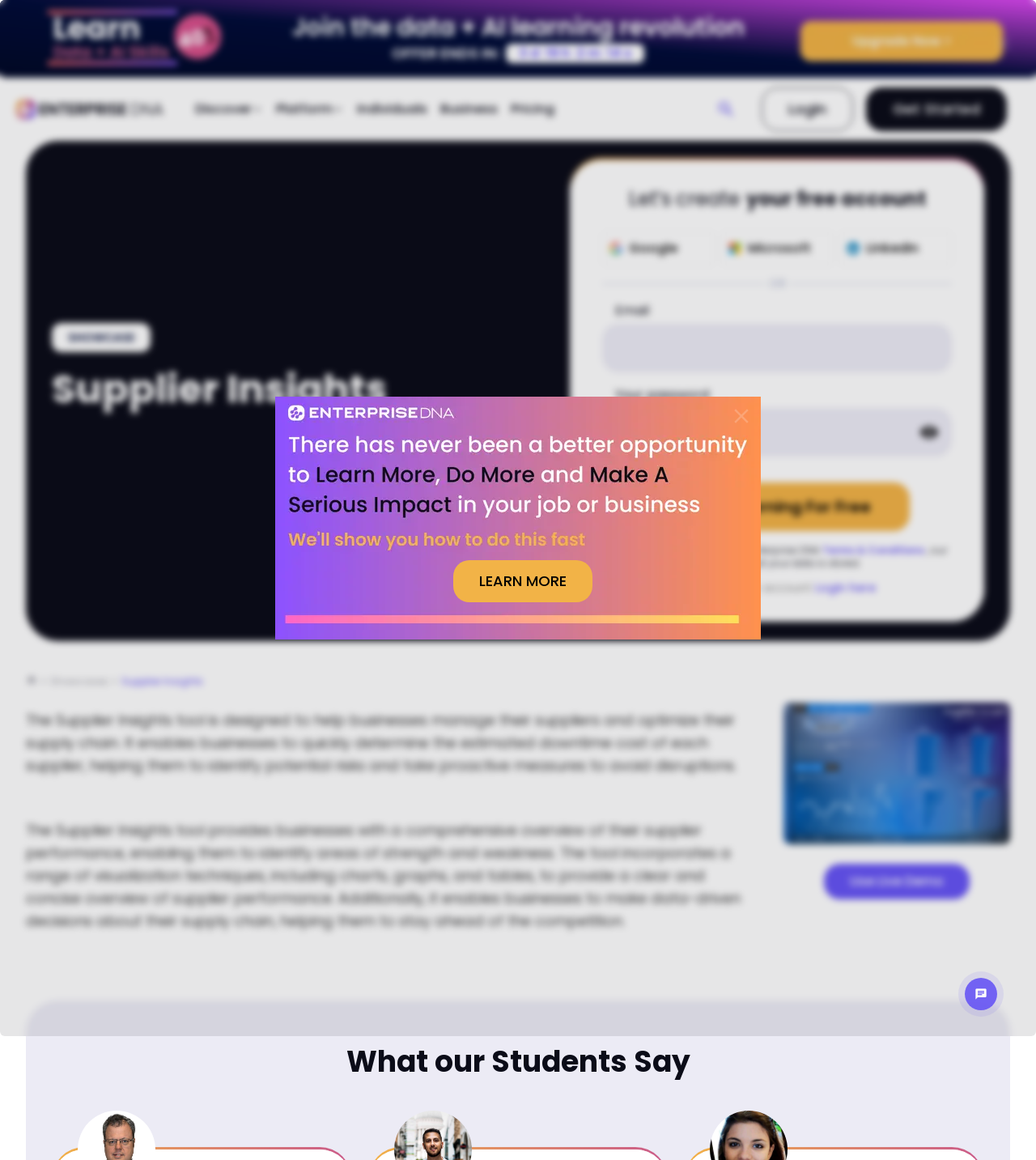Can you find the bounding box coordinates for the element that needs to be clicked to execute this instruction: "Click the 'Contact' link"? The coordinates should be given as four float numbers between 0 and 1, i.e., [left, top, right, bottom].

None